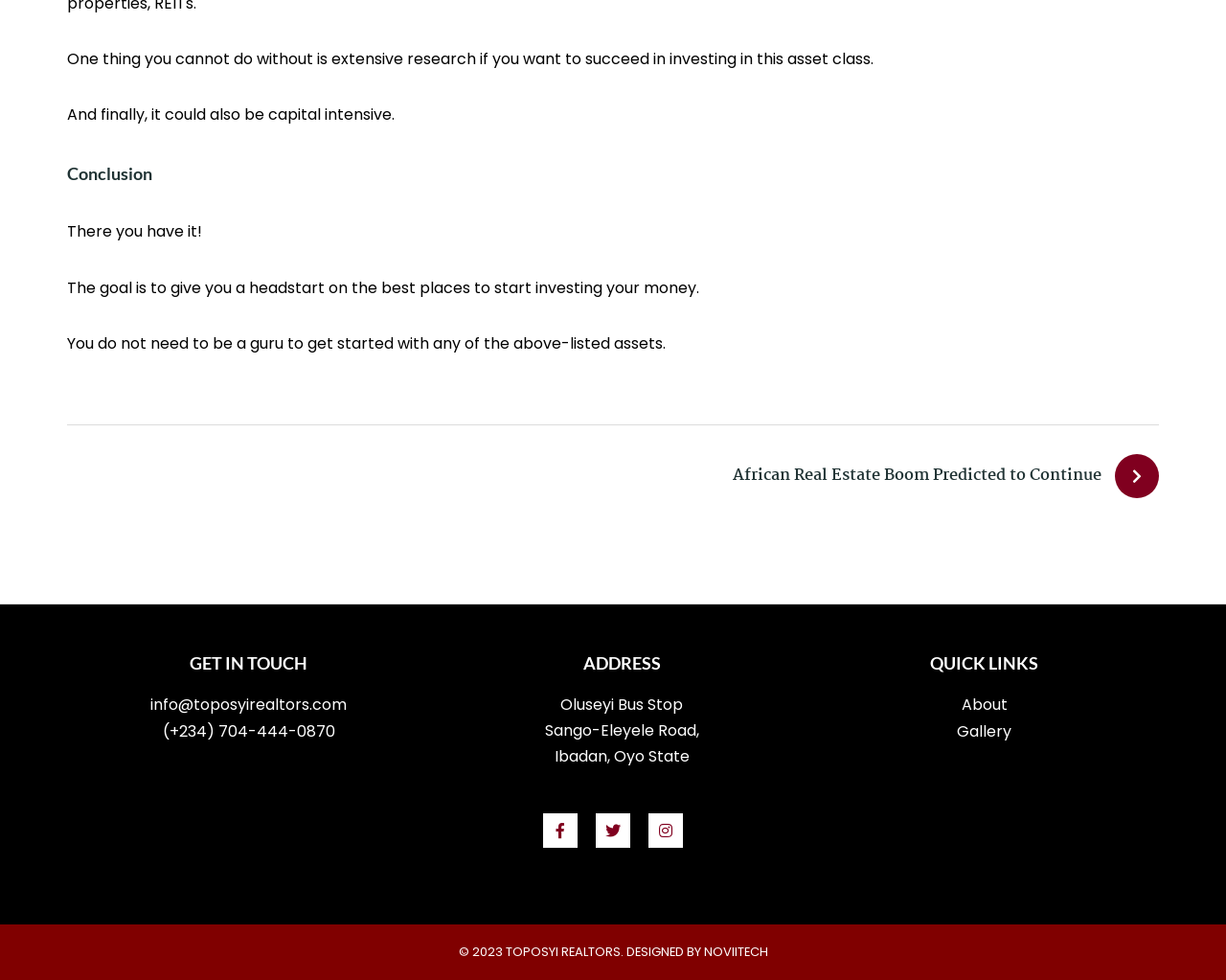Determine the bounding box coordinates (top-left x, top-left y, bottom-right x, bottom-right y) of the UI element described in the following text: About

[0.784, 0.707, 0.822, 0.73]